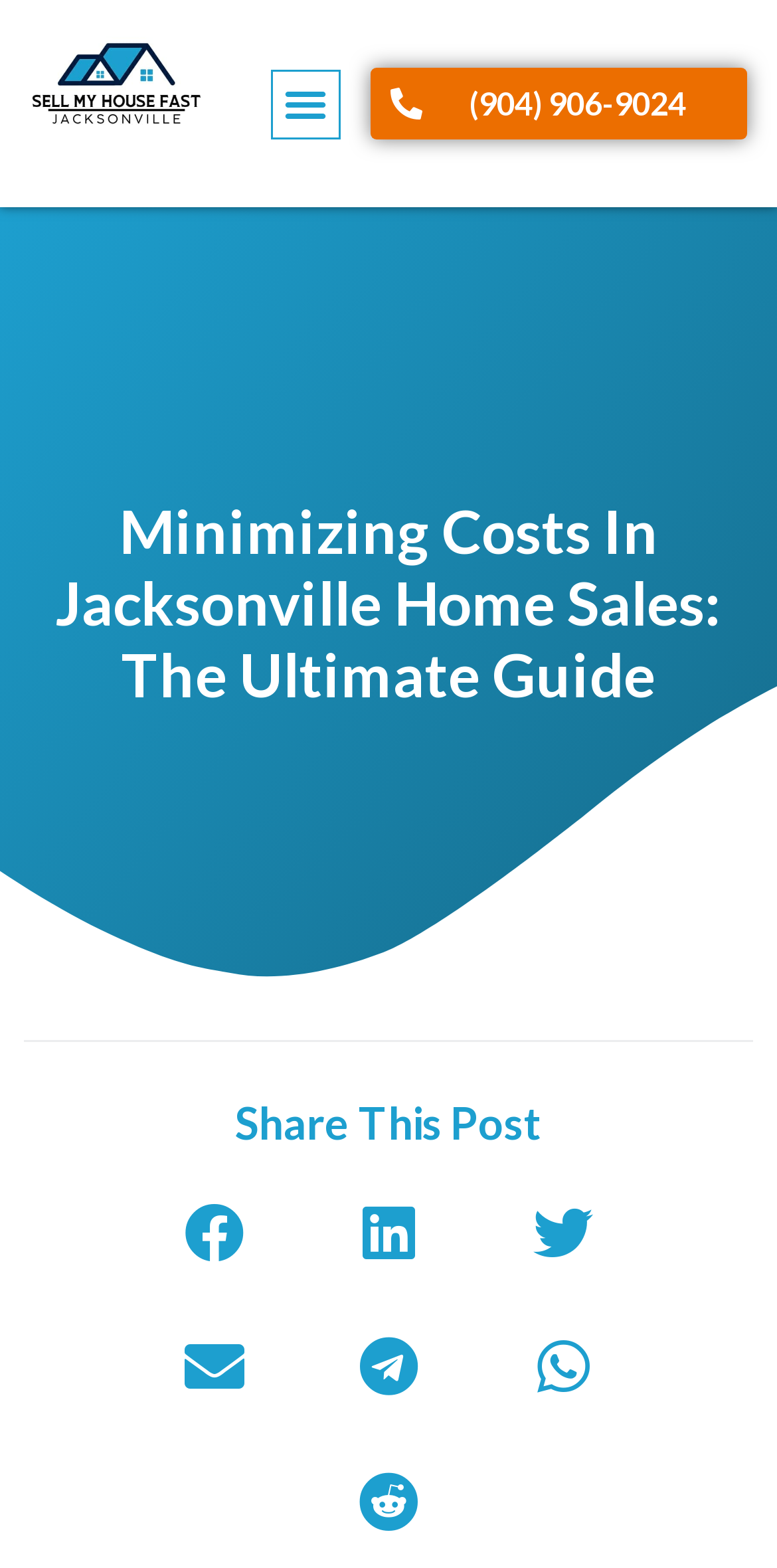Is the menu toggle button expanded?
Please give a detailed and elaborate explanation in response to the question.

I checked the button element with the text 'Menu Toggle' and found that its 'expanded' property is set to False, indicating that the menu is not expanded.